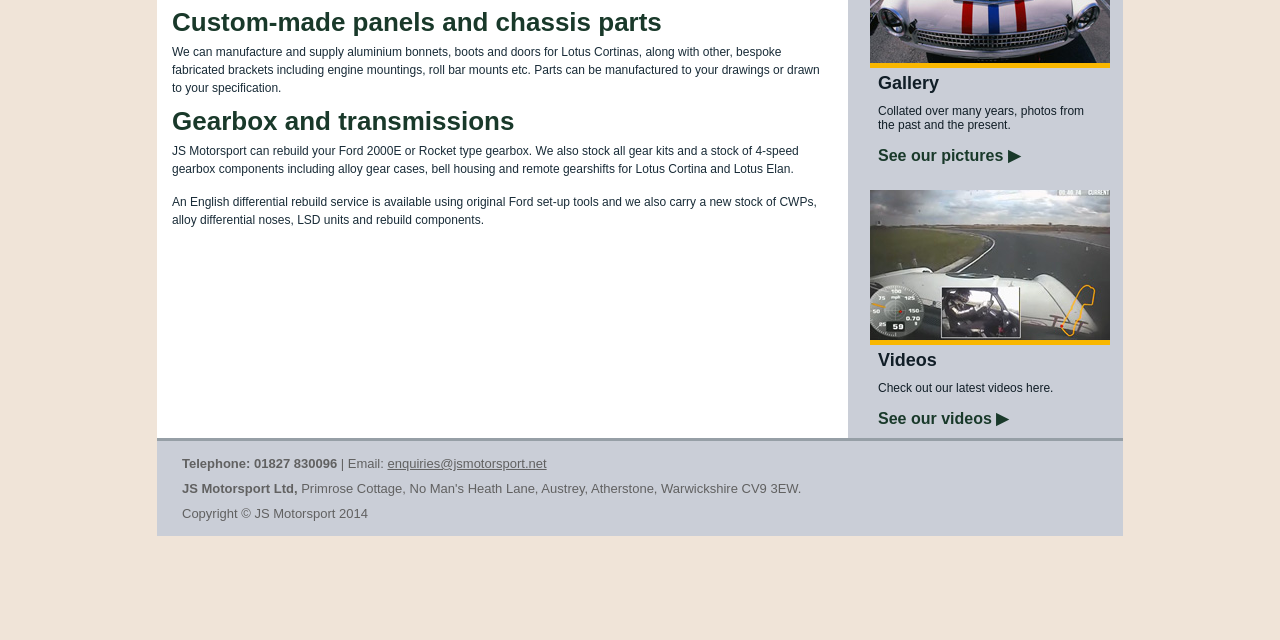Find and provide the bounding box coordinates for the UI element described with: "See our videos ▶".

[0.686, 0.641, 0.788, 0.667]